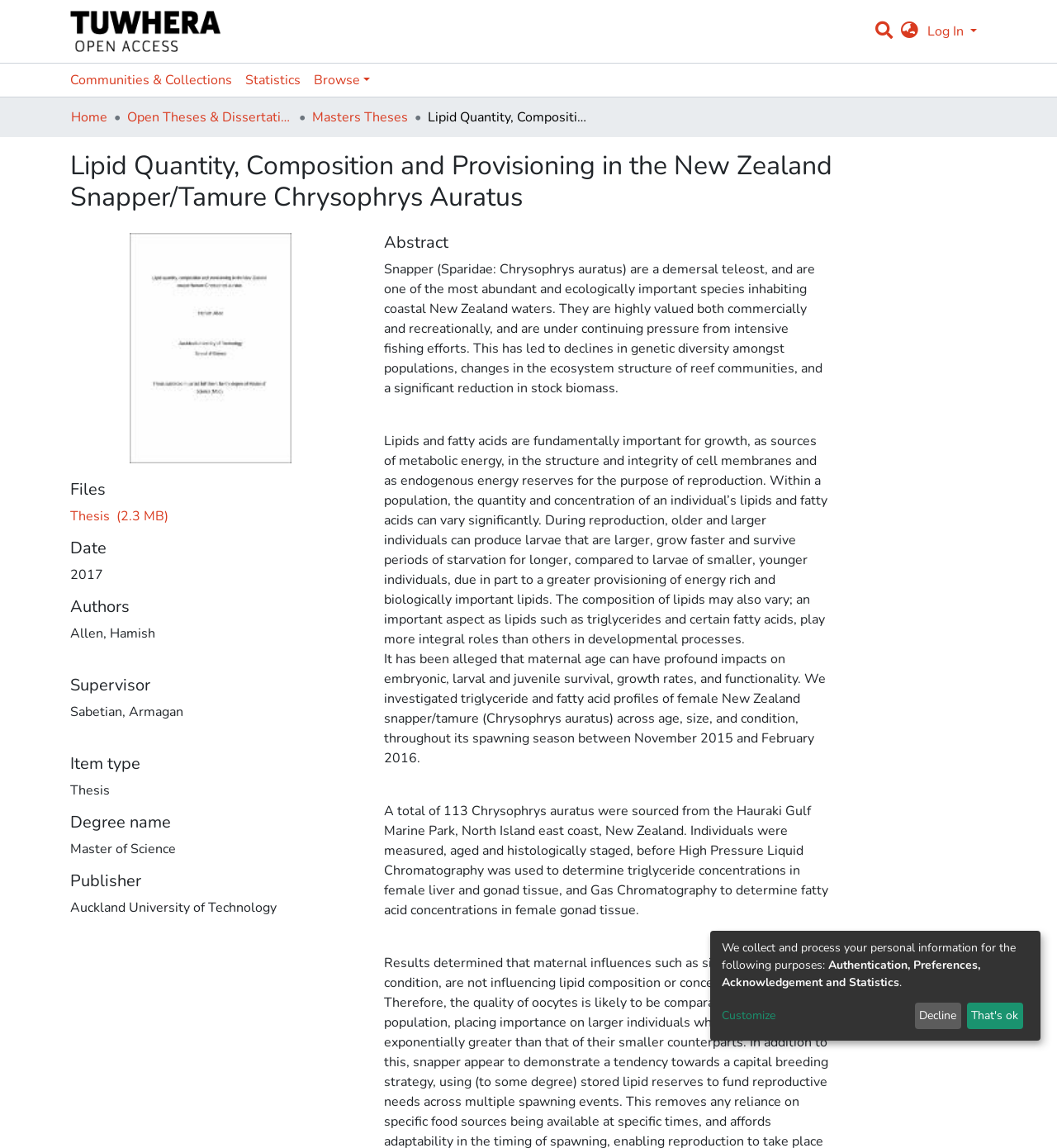What is the degree name of the author?
Look at the image and respond with a one-word or short-phrase answer.

Master of Science